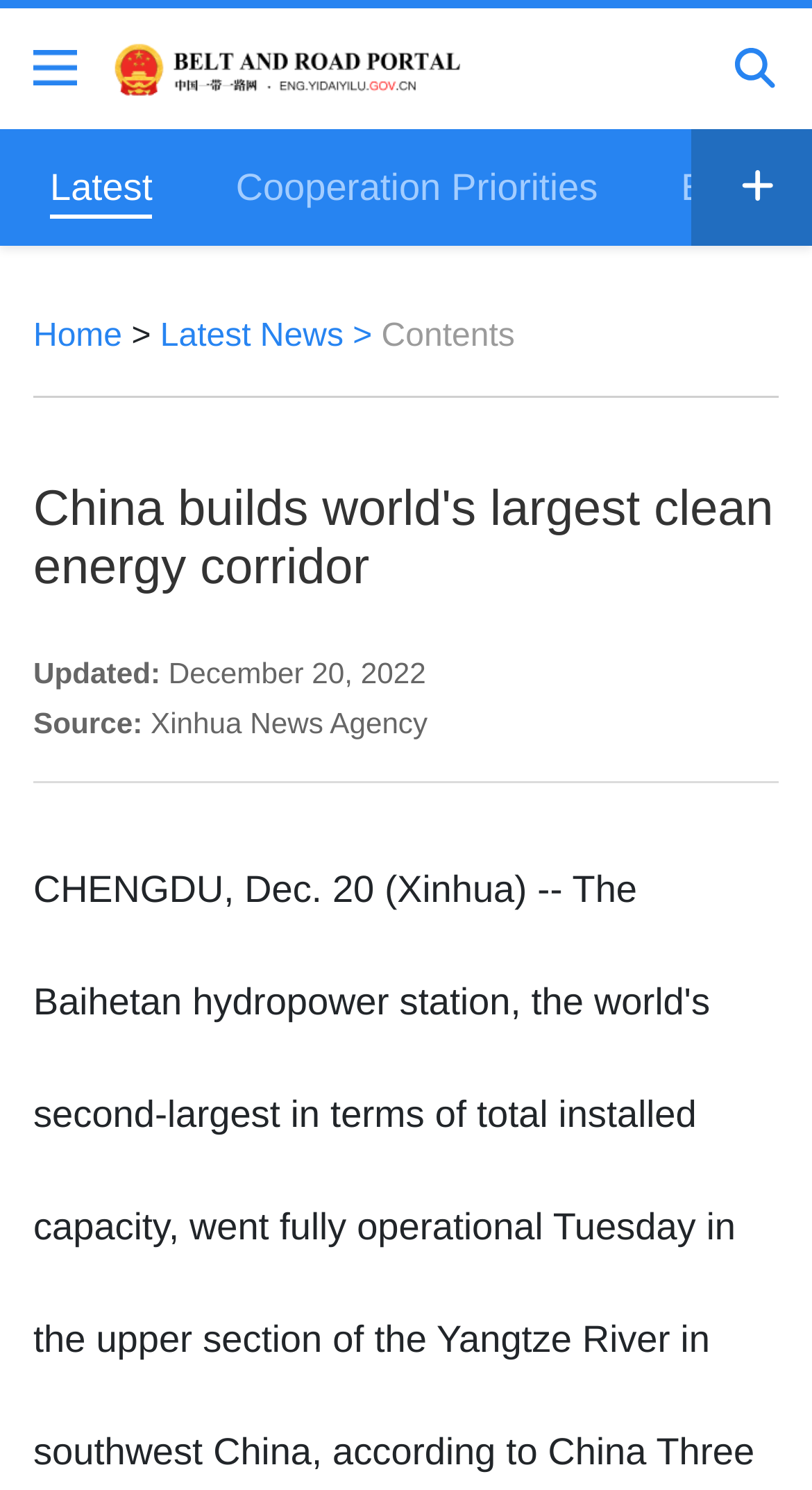Refer to the image and provide an in-depth answer to the question:
When was the news updated?

I found the answer by looking at the 'Updated' section of the webpage, where it says 'Updated: December 20, 2022'.